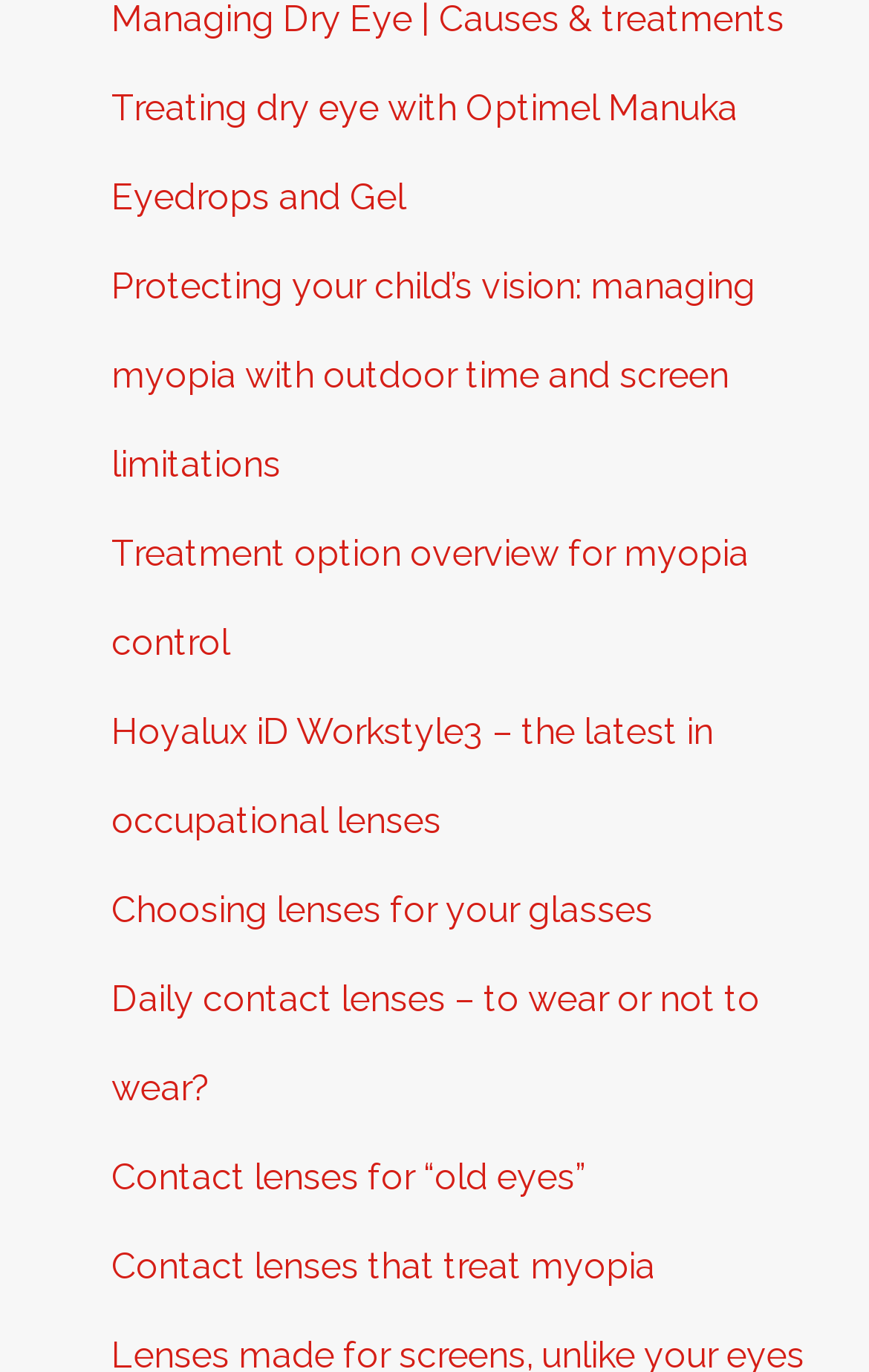Given the element description Contact lenses for “old eyes”, identify the bounding box coordinates for the UI element on the webpage screenshot. The format should be (top-left x, top-left y, bottom-right x, bottom-right y), with values between 0 and 1.

[0.128, 0.827, 0.974, 0.892]